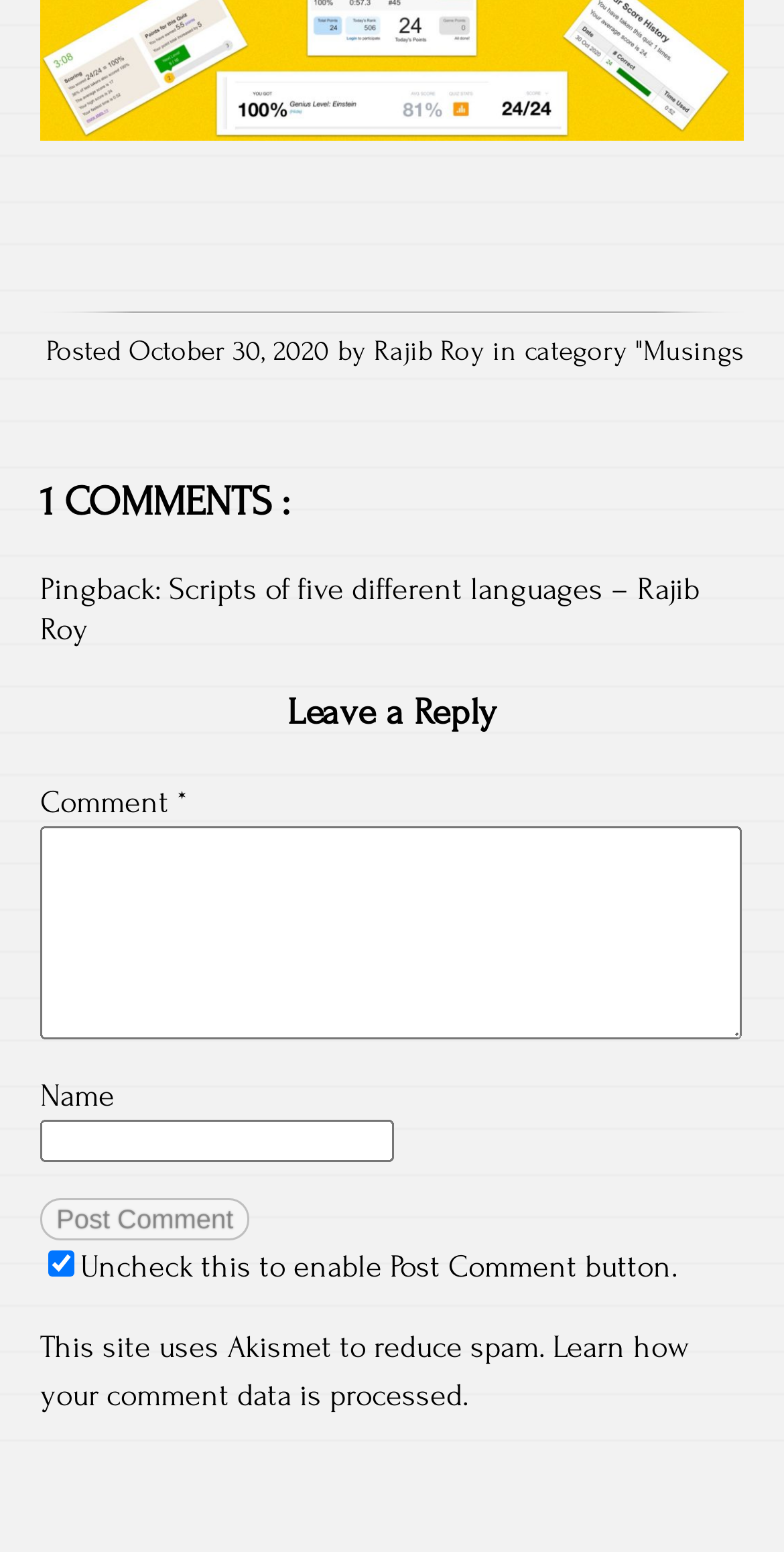What is the date of the post?
Provide a comprehensive and detailed answer to the question.

The date of the post can be found at the top of the webpage, where it says 'Posted October 30, 2020 by Rajib Roy in category'. This indicates that the post was made on October 30, 2020.